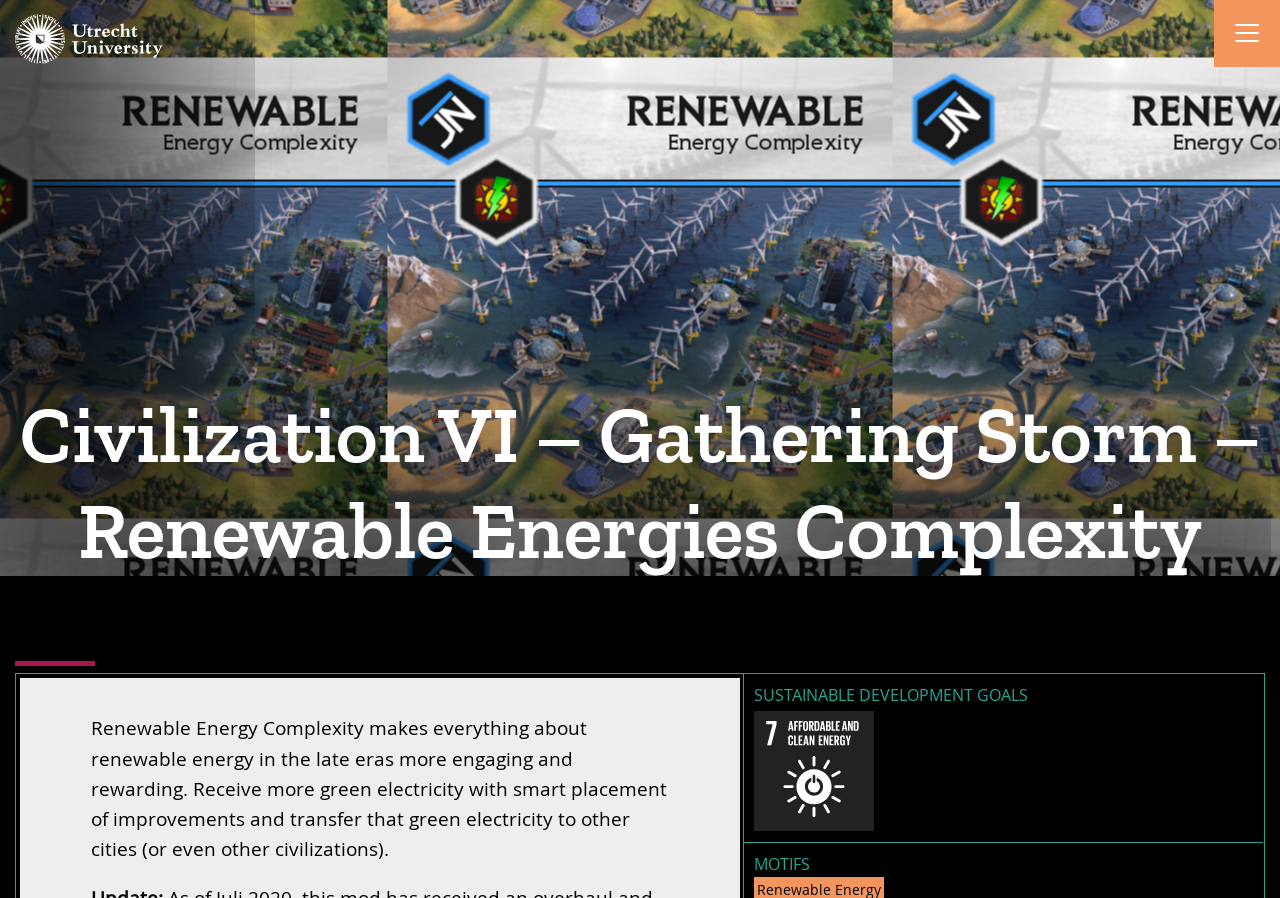Write an extensive caption that covers every aspect of the webpage.

The webpage is about Renewable Energy Complexity in Civilization VI - Gathering Storm, with a focus on making renewable energy more engaging and rewarding. At the top-left corner, there is a small image and a link. Below this, there is a header section with a title "Civilization VI - Gathering Storm - Renewable Energies Complexity". 

On the left side of the page, there is a navigation menu with four links: "Home", "Mediography", "Bibliography", and "For Contributors". These links are stacked vertically, with "Home" at the top and "For Contributors" at the bottom.

On the right side of the page, there is a main content section. At the top of this section, there is a paragraph of text that explains the benefits of Renewable Energy Complexity, including receiving more green electricity and transferring it to other cities or civilizations. 

Below this paragraph, there are two headings: "SUSTAINABLE DEVELOPMENT GOALS" and "MOTIFS". These headings are positioned near the bottom of the page, with "SUSTAINABLE DEVELOPMENT GOALS" above "MOTIFS". There is also a link between these two headings.